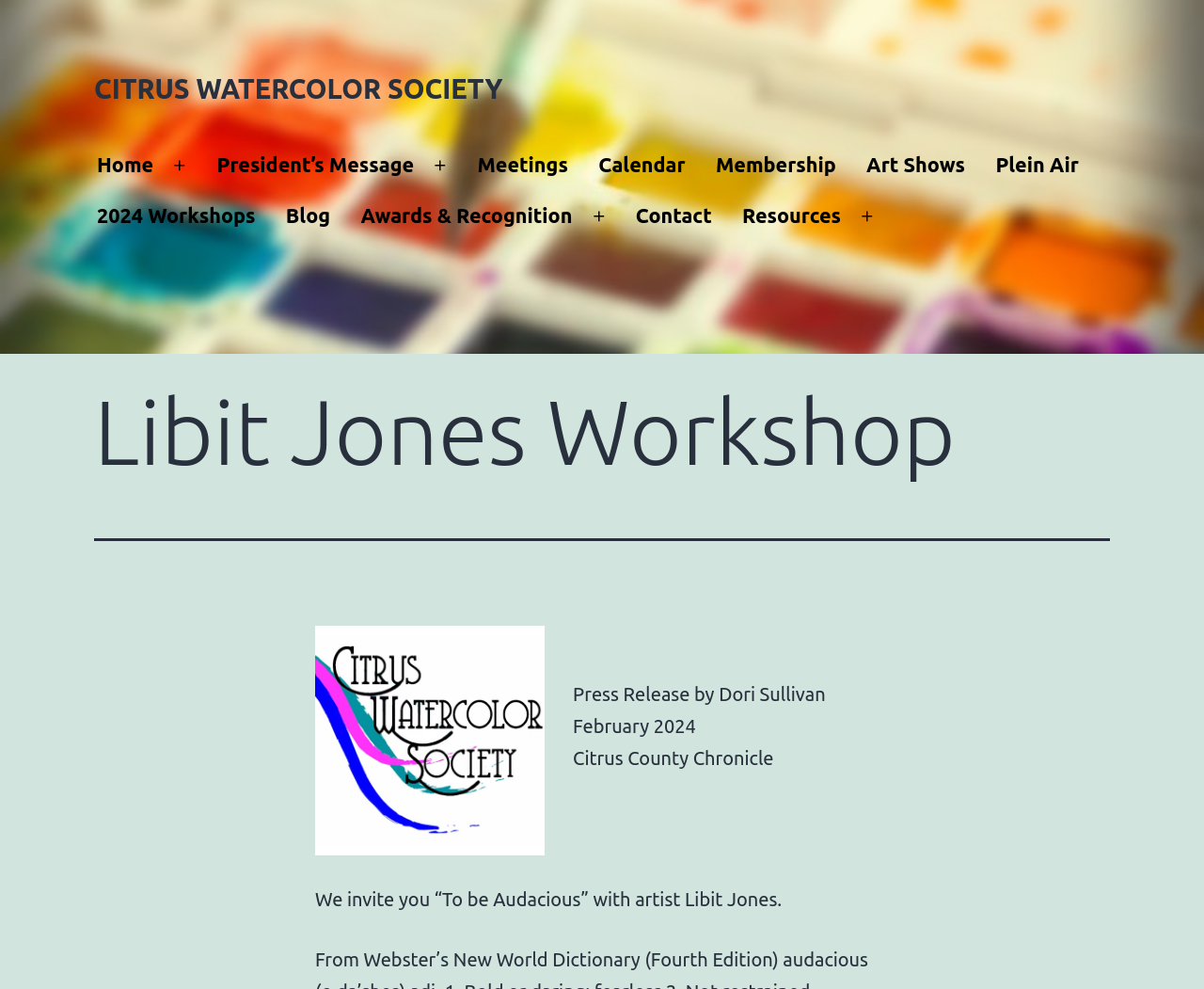Extract the main headline from the webpage and generate its text.

Libit Jones Workshop